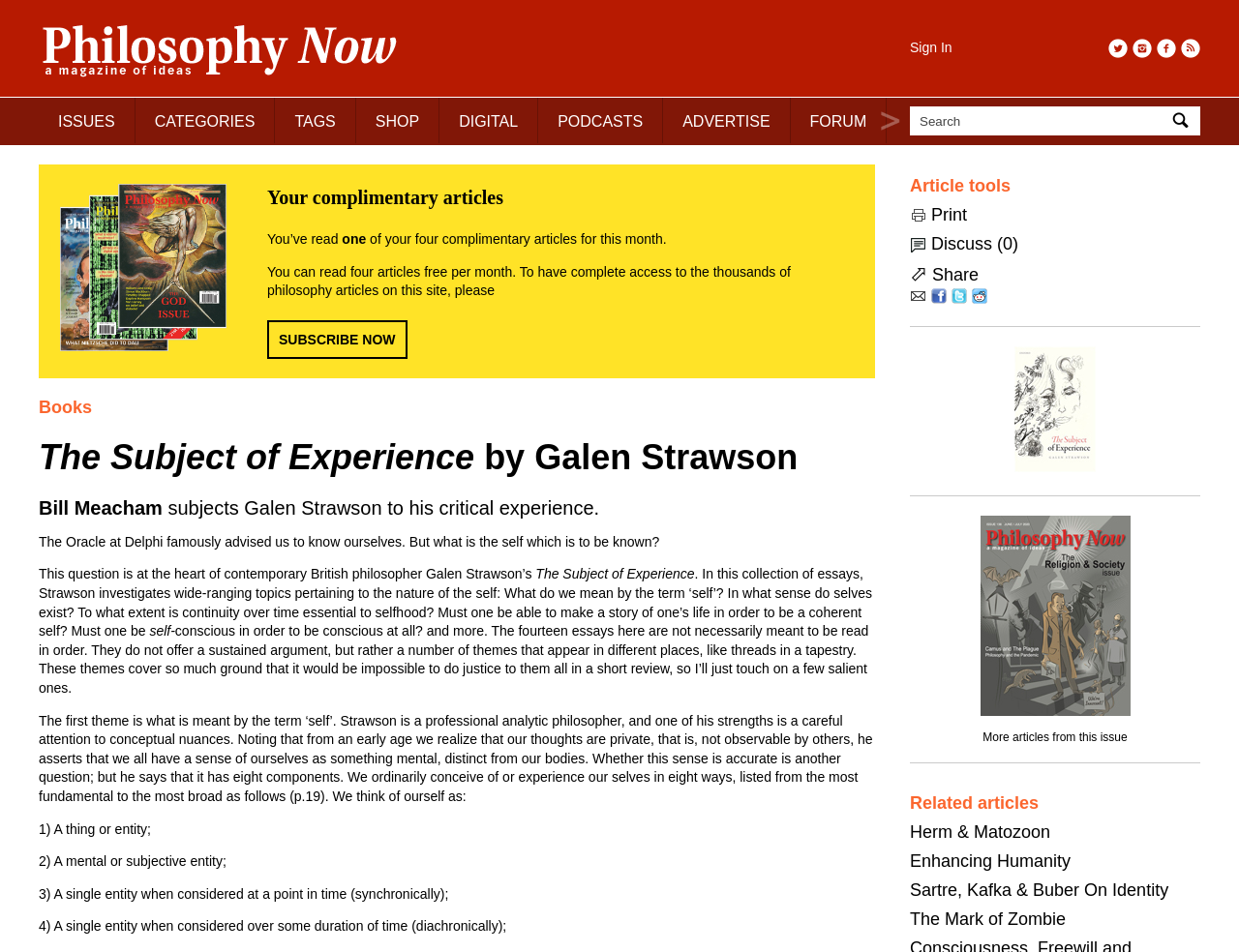What is the name of the philosopher being reviewed?
Give a detailed and exhaustive answer to the question.

I found the name of the philosopher by looking at the heading 'The Subject of Experience by Galen Strawson' and the text that mentions his name multiple times. He is the author of the book being reviewed.